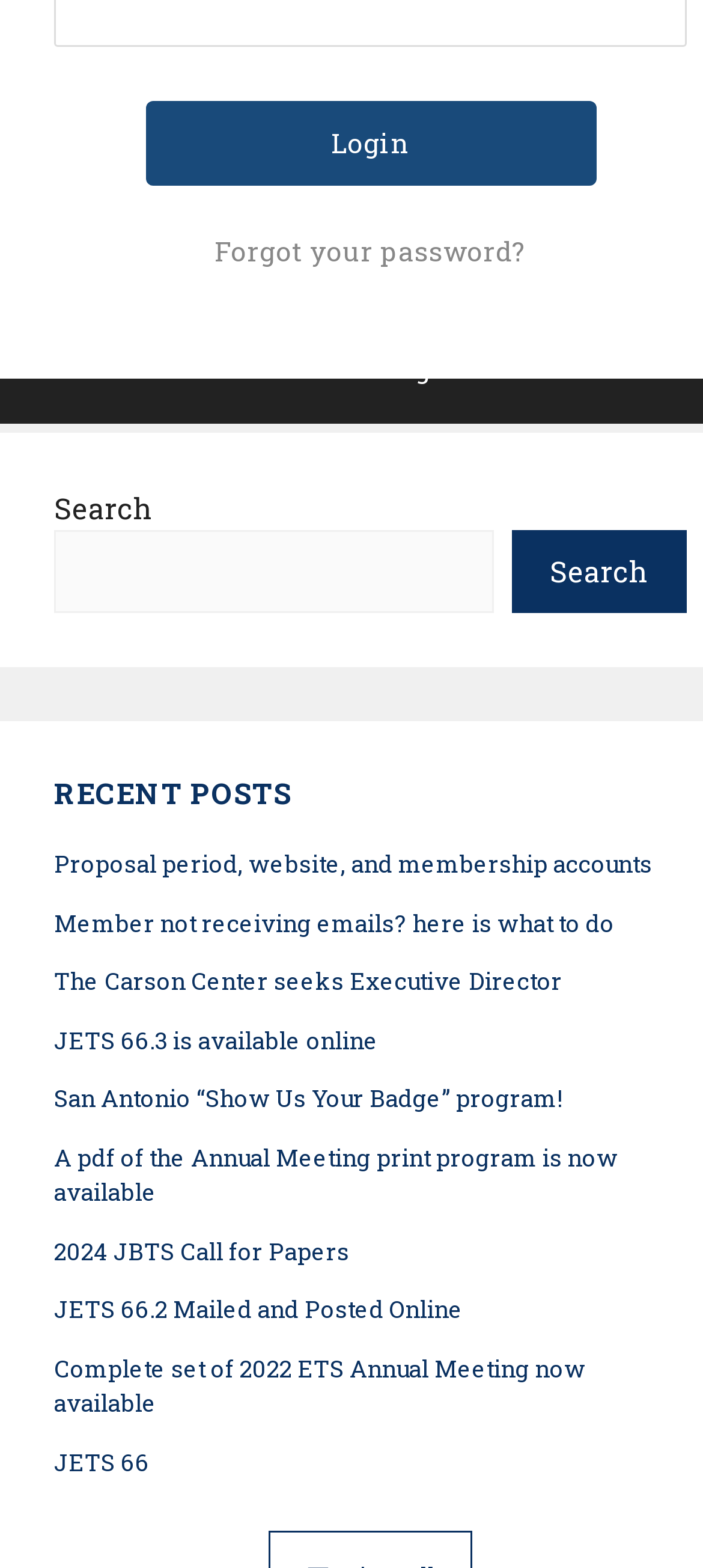Can you determine the bounding box coordinates of the area that needs to be clicked to fulfill the following instruction: "Click on Physician Resources"?

None